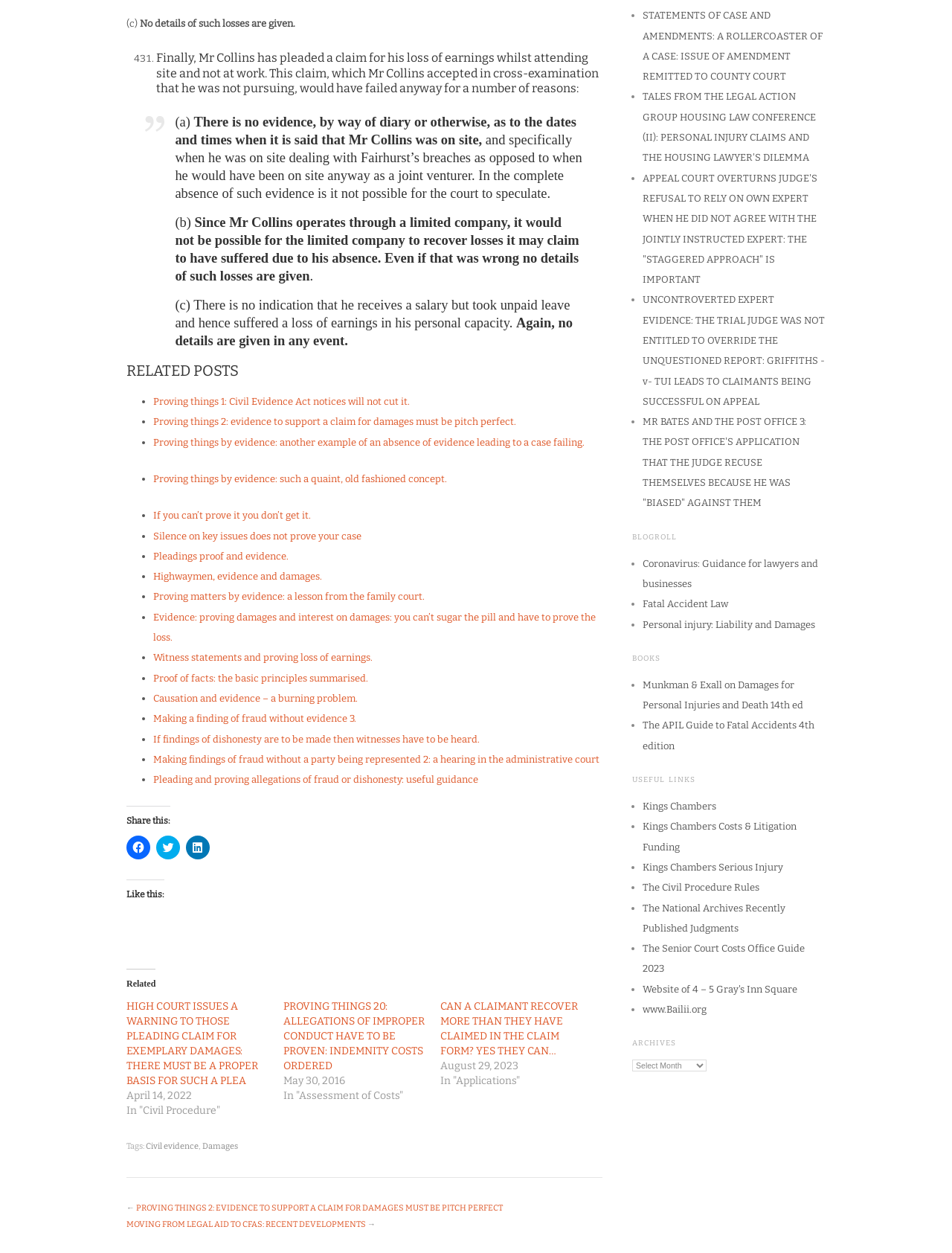From the screenshot, find the bounding box of the UI element matching this description: "Damages". Supply the bounding box coordinates in the form [left, top, right, bottom], each a float between 0 and 1.

[0.212, 0.911, 0.25, 0.919]